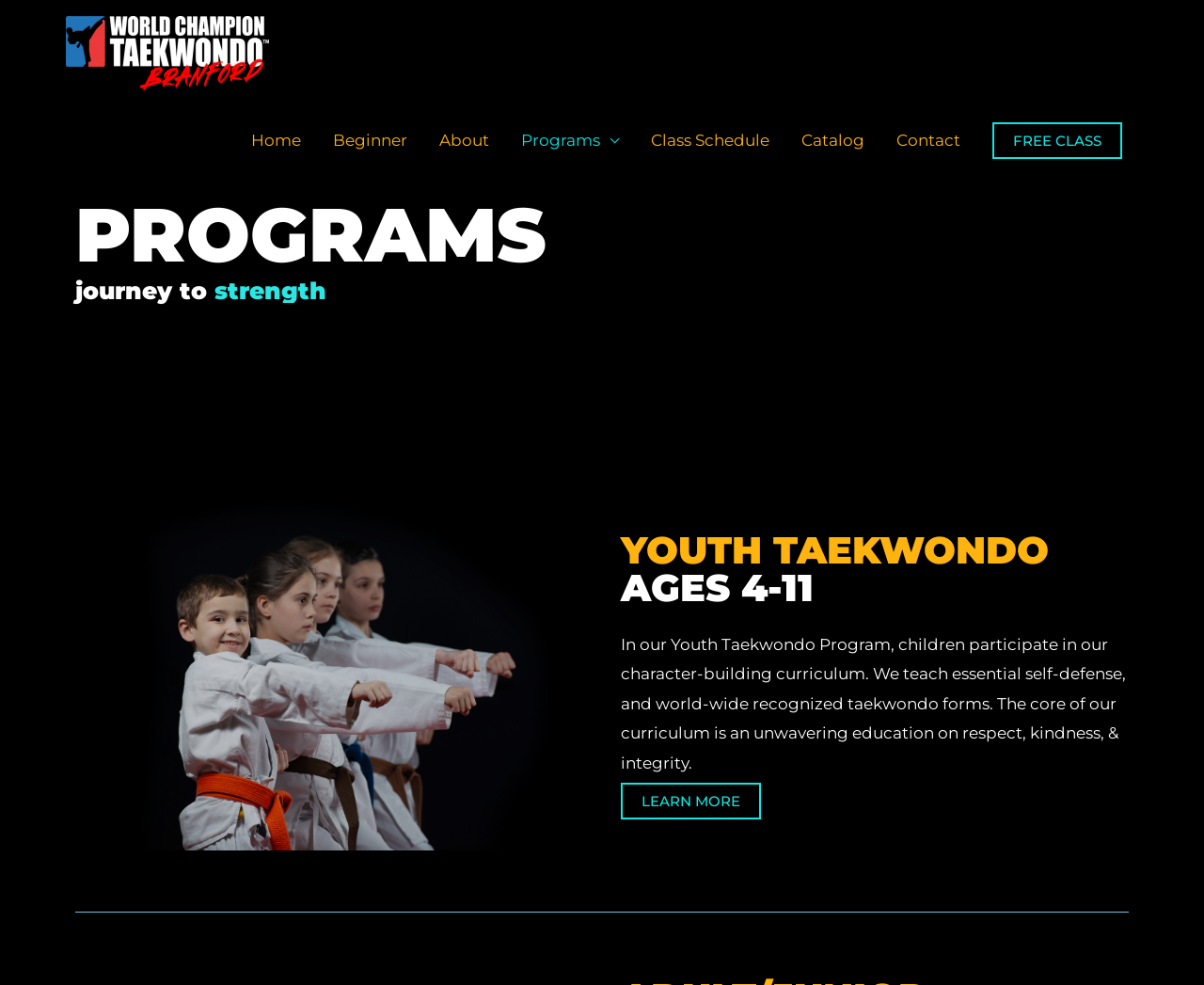Please specify the coordinates of the bounding box for the element that should be clicked to carry out this instruction: "register for a free class". The coordinates must be four float numbers between 0 and 1, formatted as [left, top, right, bottom].

[0.824, 0.124, 0.932, 0.161]